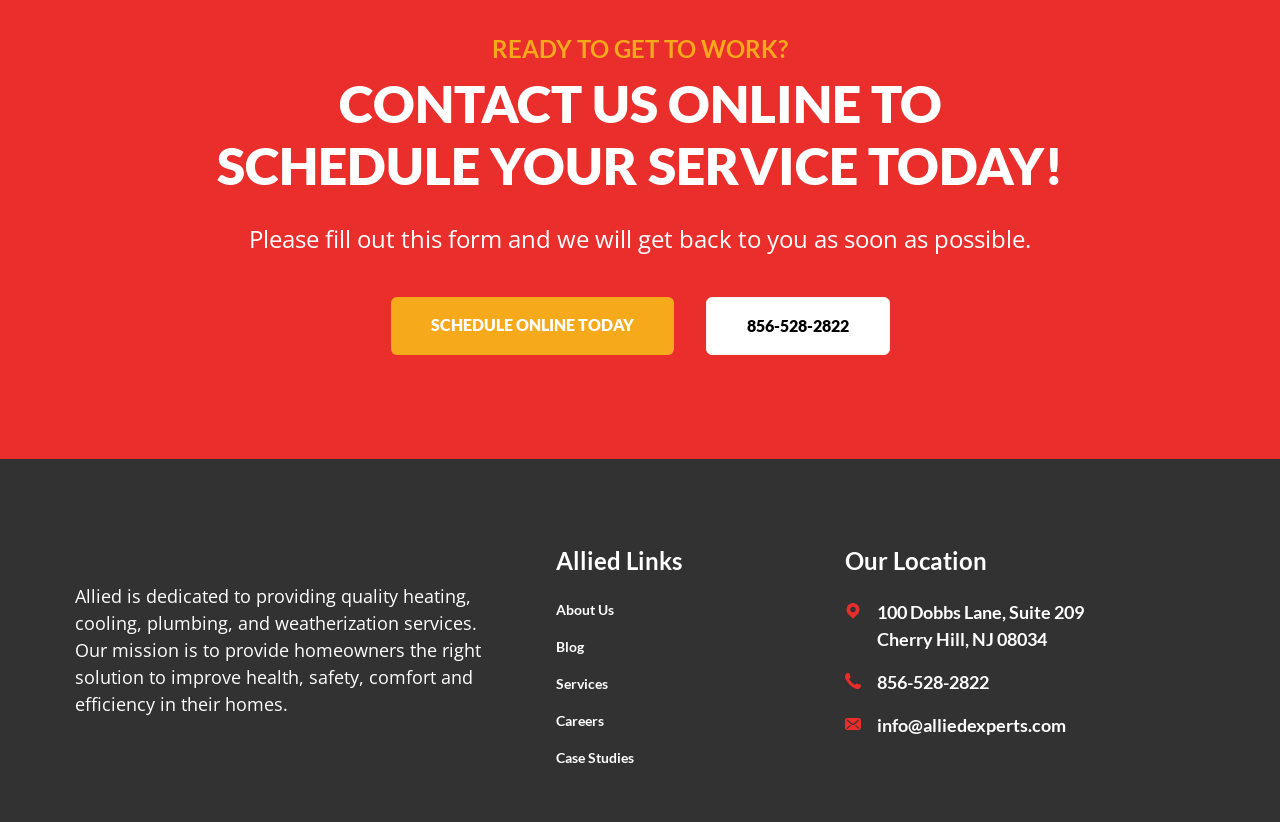What is the company's address?
Using the image, respond with a single word or phrase.

100 Dobbs Lane, Suite 209